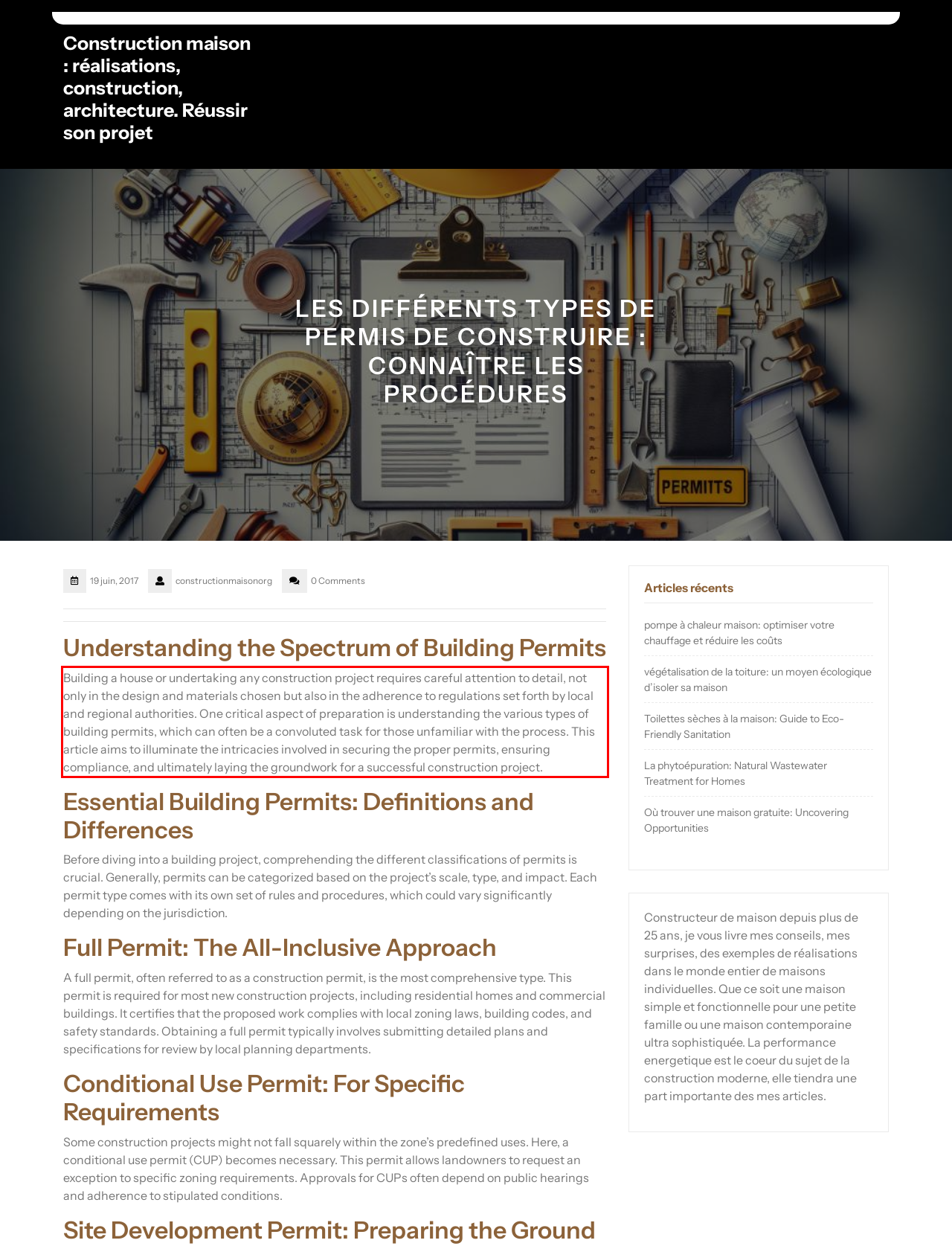Examine the screenshot of the webpage, locate the red bounding box, and perform OCR to extract the text contained within it.

Building a house or undertaking any construction project requires careful attention to detail, not only in the design and materials chosen but also in the adherence to regulations set forth by local and regional authorities. One critical aspect of preparation is understanding the various types of building permits, which can often be a convoluted task for those unfamiliar with the process. This article aims to illuminate the intricacies involved in securing the proper permits, ensuring compliance, and ultimately laying the groundwork for a successful construction project.